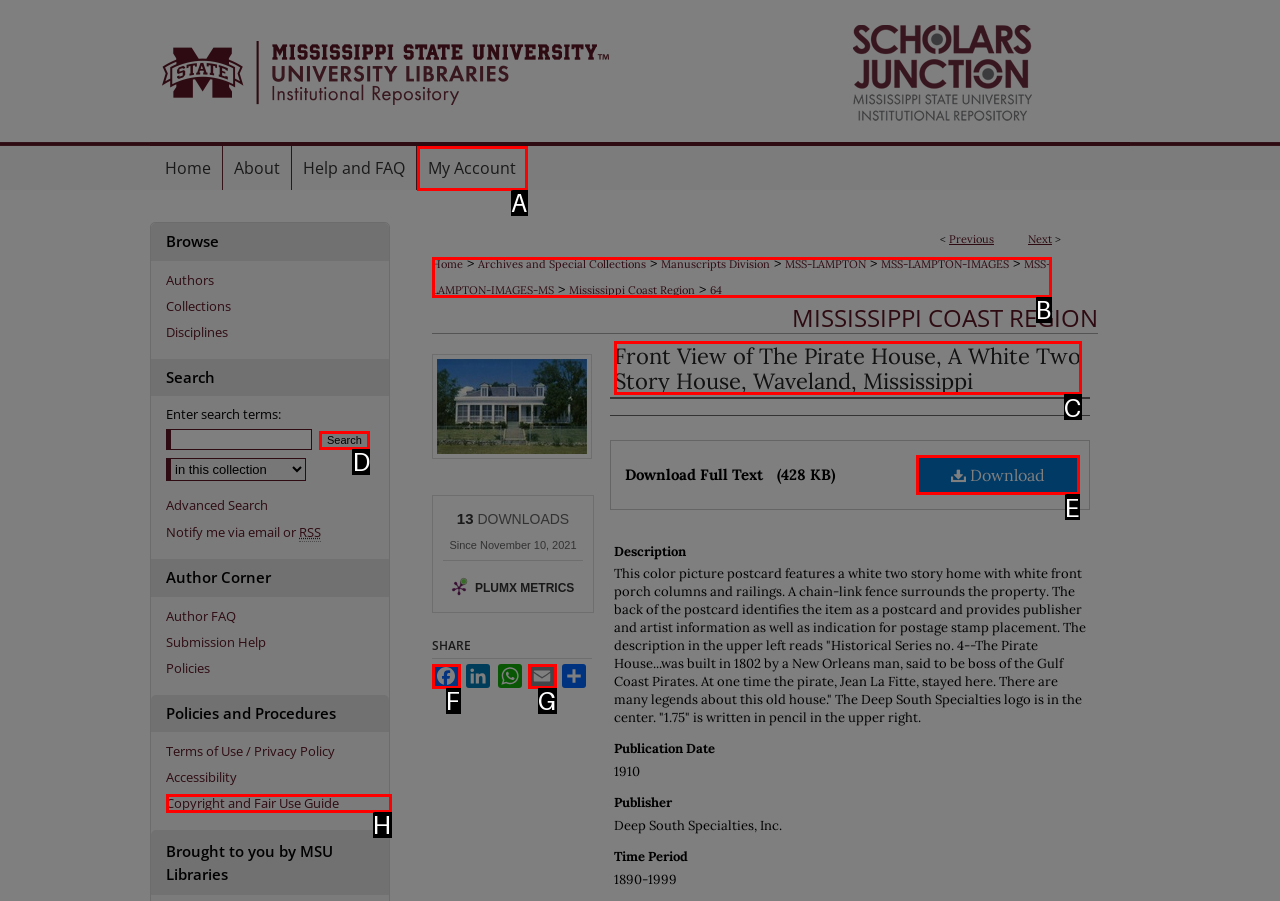Choose the letter of the UI element necessary for this task: Download the full text
Answer with the correct letter.

E